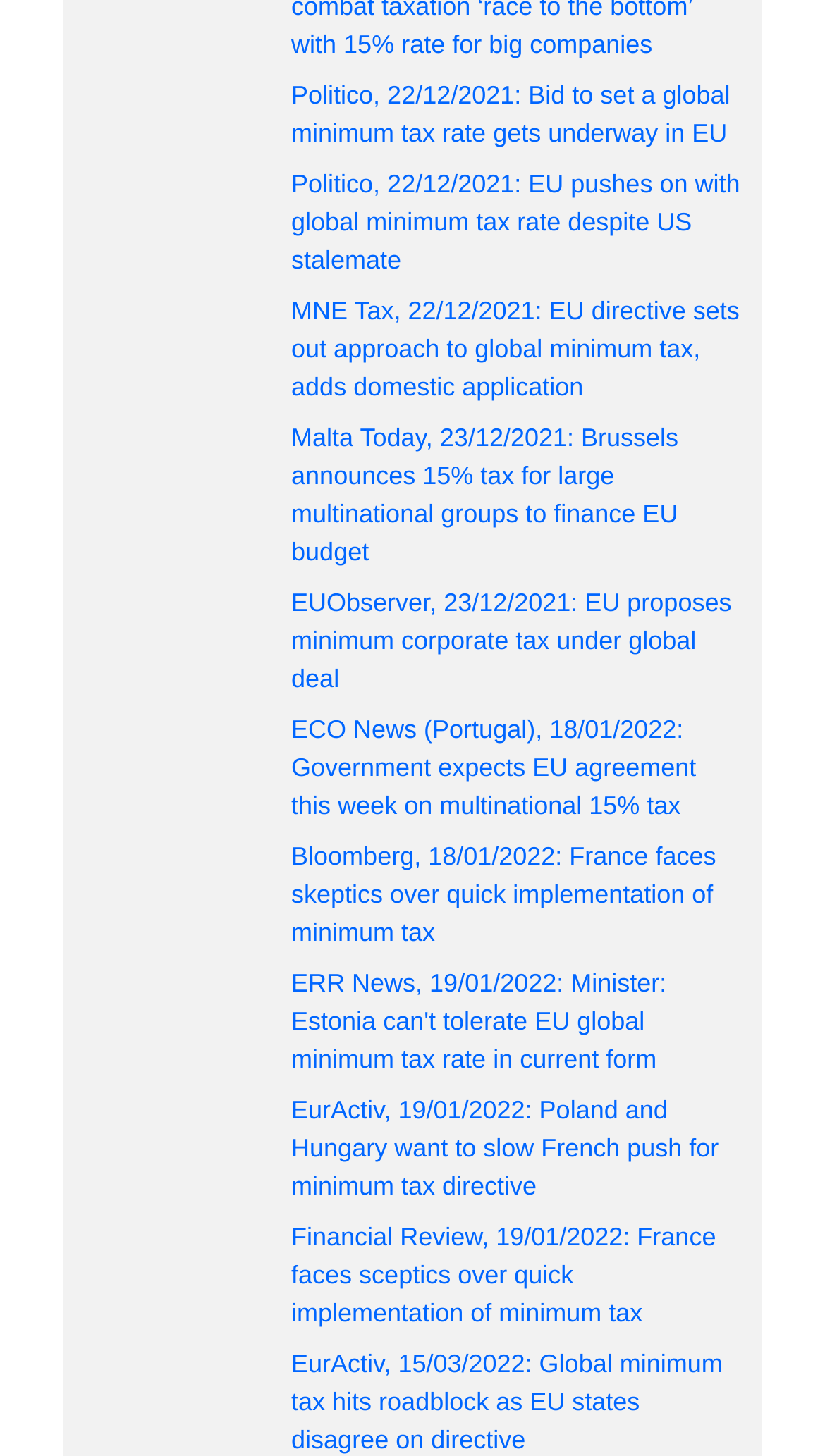Provide a short, one-word or phrase answer to the question below:
Which news source is mentioned most?

EurActiv